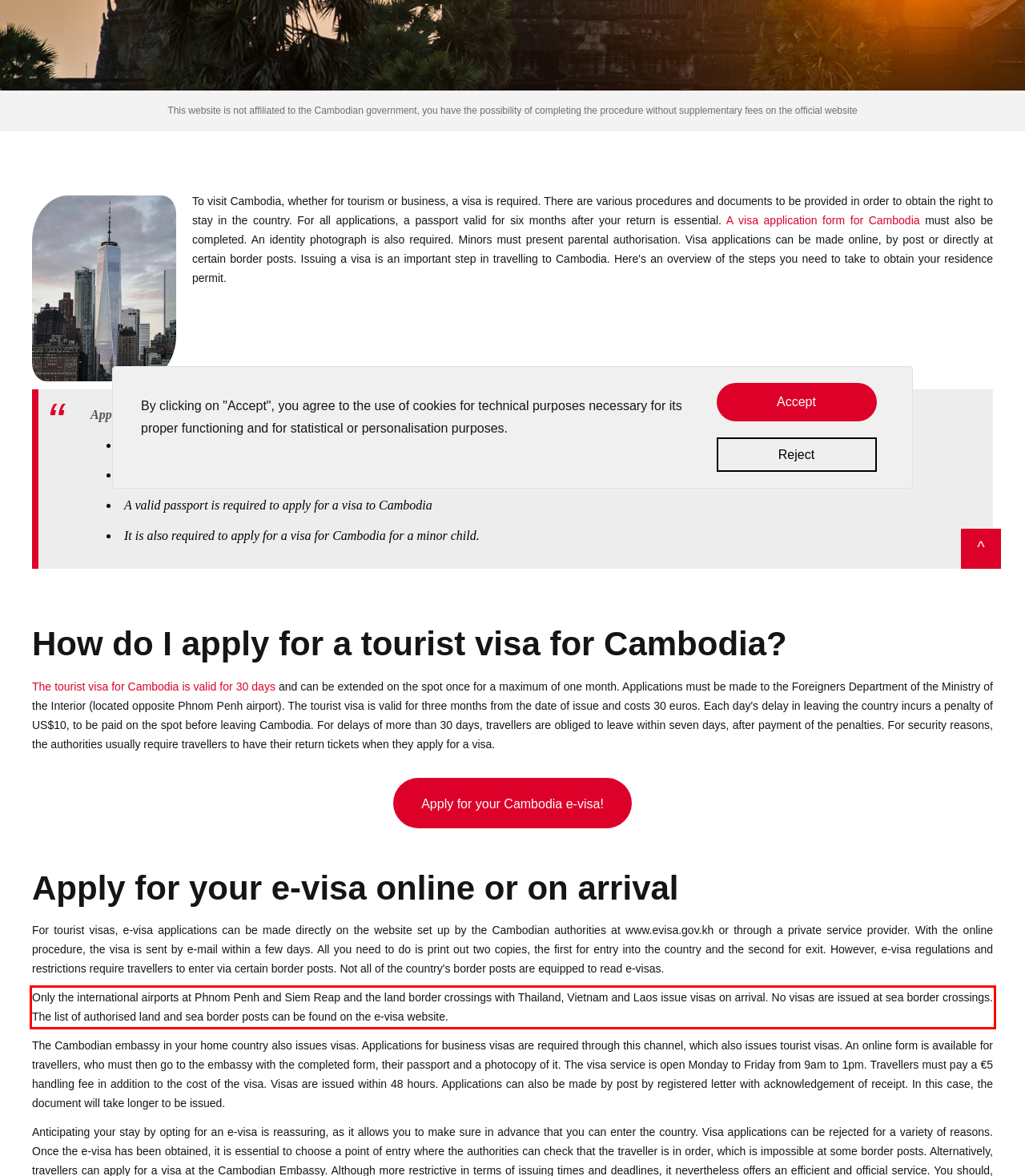You are provided with a webpage screenshot that includes a red rectangle bounding box. Extract the text content from within the bounding box using OCR.

Only the international airports at Phnom Penh and Siem Reap and the land border crossings with Thailand, Vietnam and Laos issue visas on arrival. No visas are issued at sea border crossings. The list of authorised land and sea border posts can be found on the e-visa website.